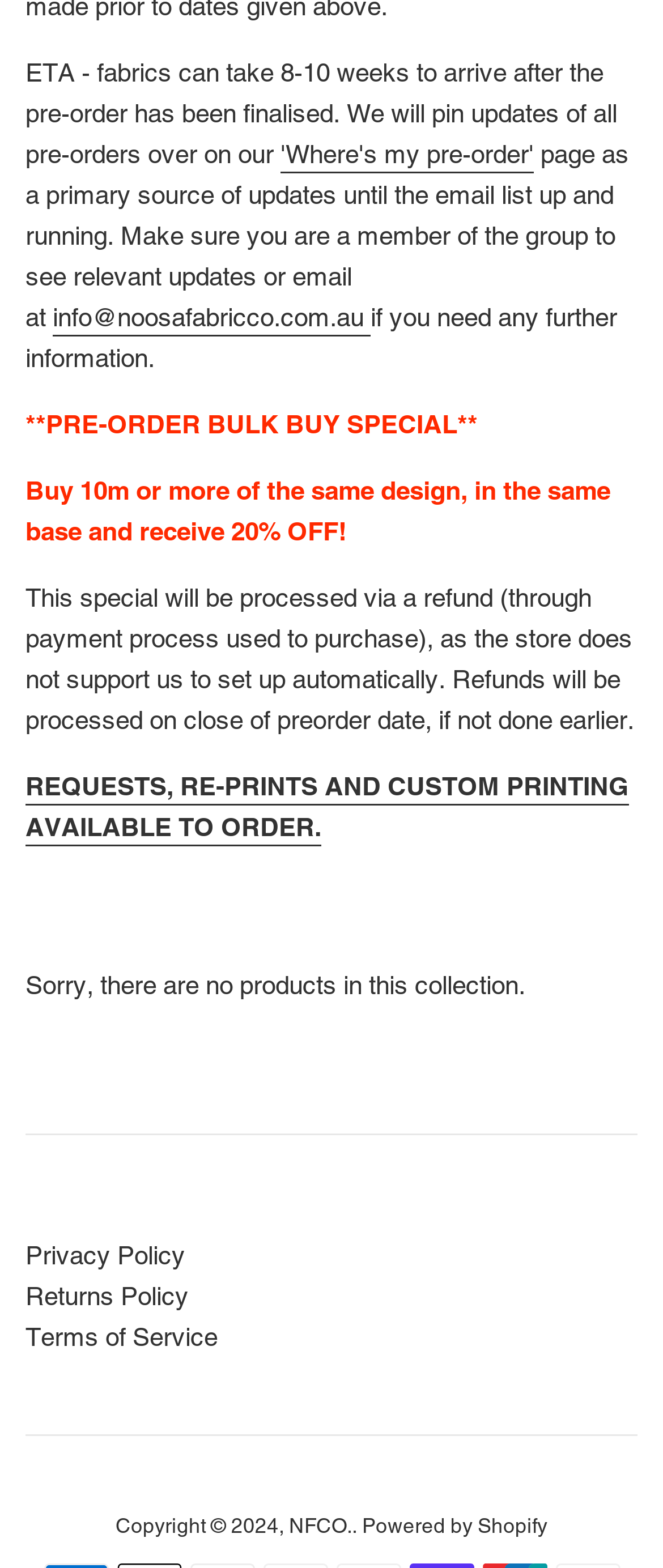Given the webpage screenshot, identify the bounding box of the UI element that matches this description: "Powered by Shopify".

[0.546, 0.965, 0.826, 0.981]